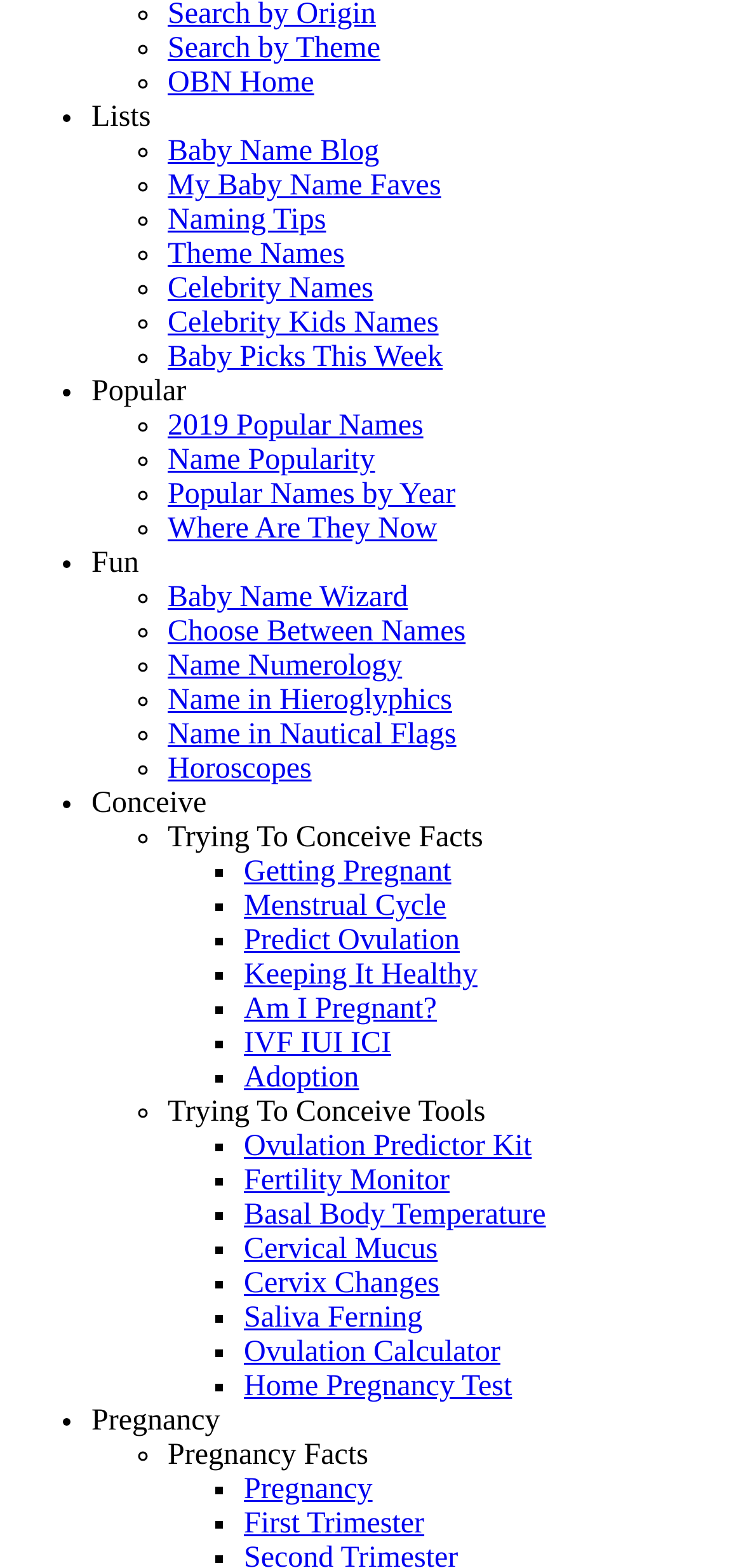Please specify the bounding box coordinates in the format (top-left x, top-left y, bottom-right x, bottom-right y), with all values as floating point numbers between 0 and 1. Identify the bounding box of the UI element described by: OBN Home

[0.226, 0.089, 0.44, 0.112]